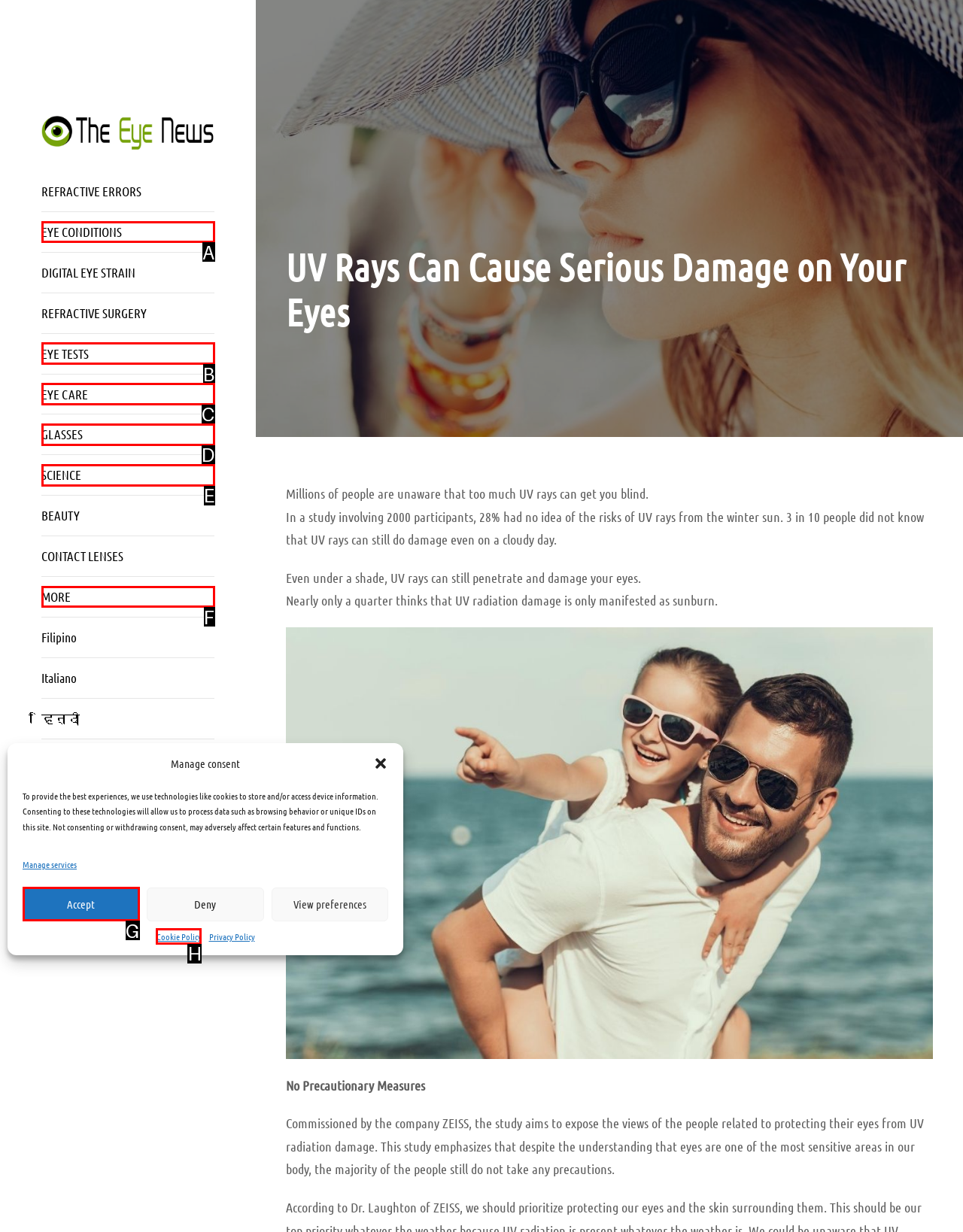Select the HTML element that fits the following description: SCIENCE
Provide the letter of the matching option.

E